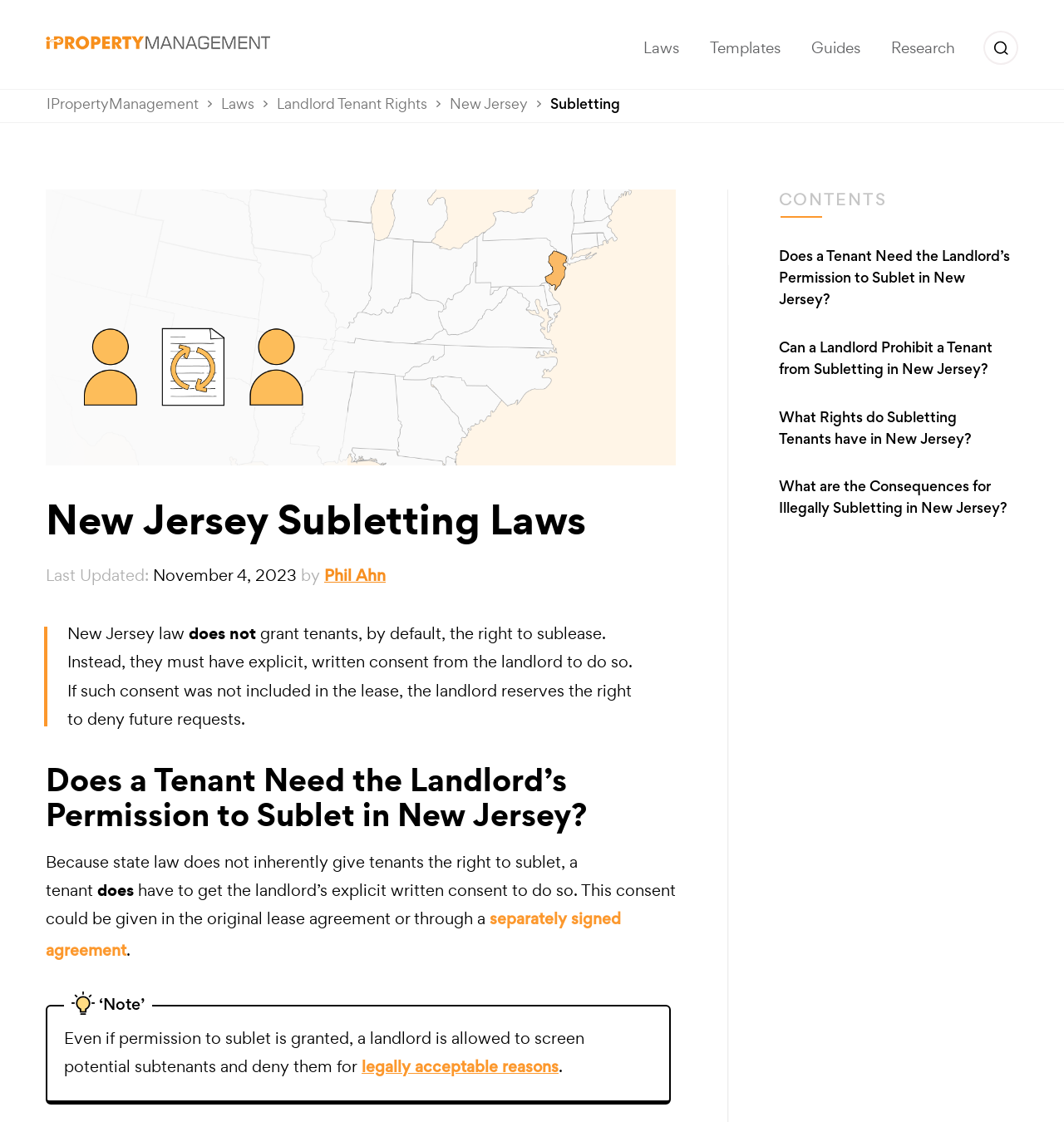Identify the bounding box coordinates of the clickable section necessary to follow the following instruction: "Learn about Landlord Tenant Rights". The coordinates should be presented as four float numbers from 0 to 1, i.e., [left, top, right, bottom].

[0.26, 0.084, 0.423, 0.101]